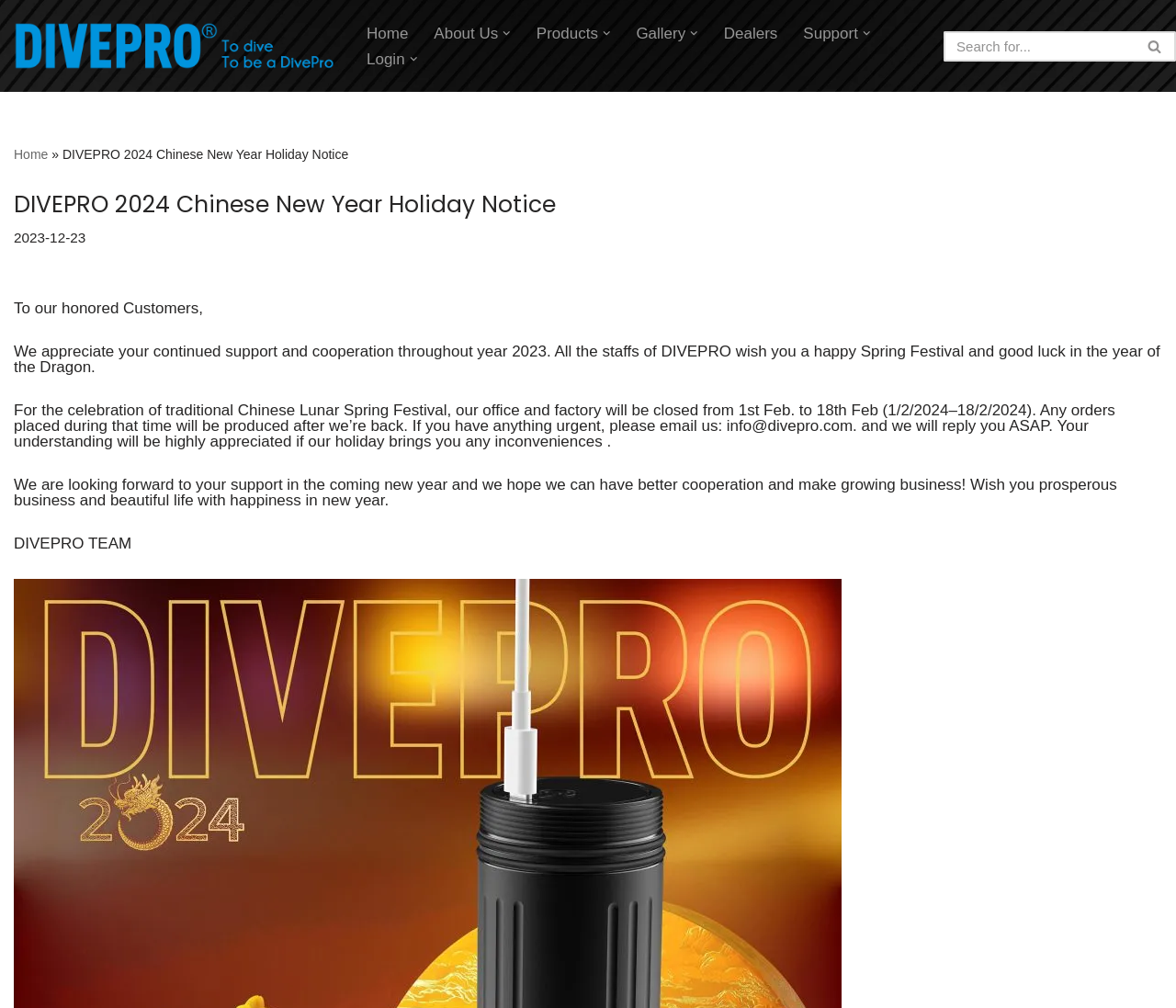Please determine the bounding box coordinates of the element to click on in order to accomplish the following task: "Click the Facebook link". Ensure the coordinates are four float numbers ranging from 0 to 1, i.e., [left, top, right, bottom].

None